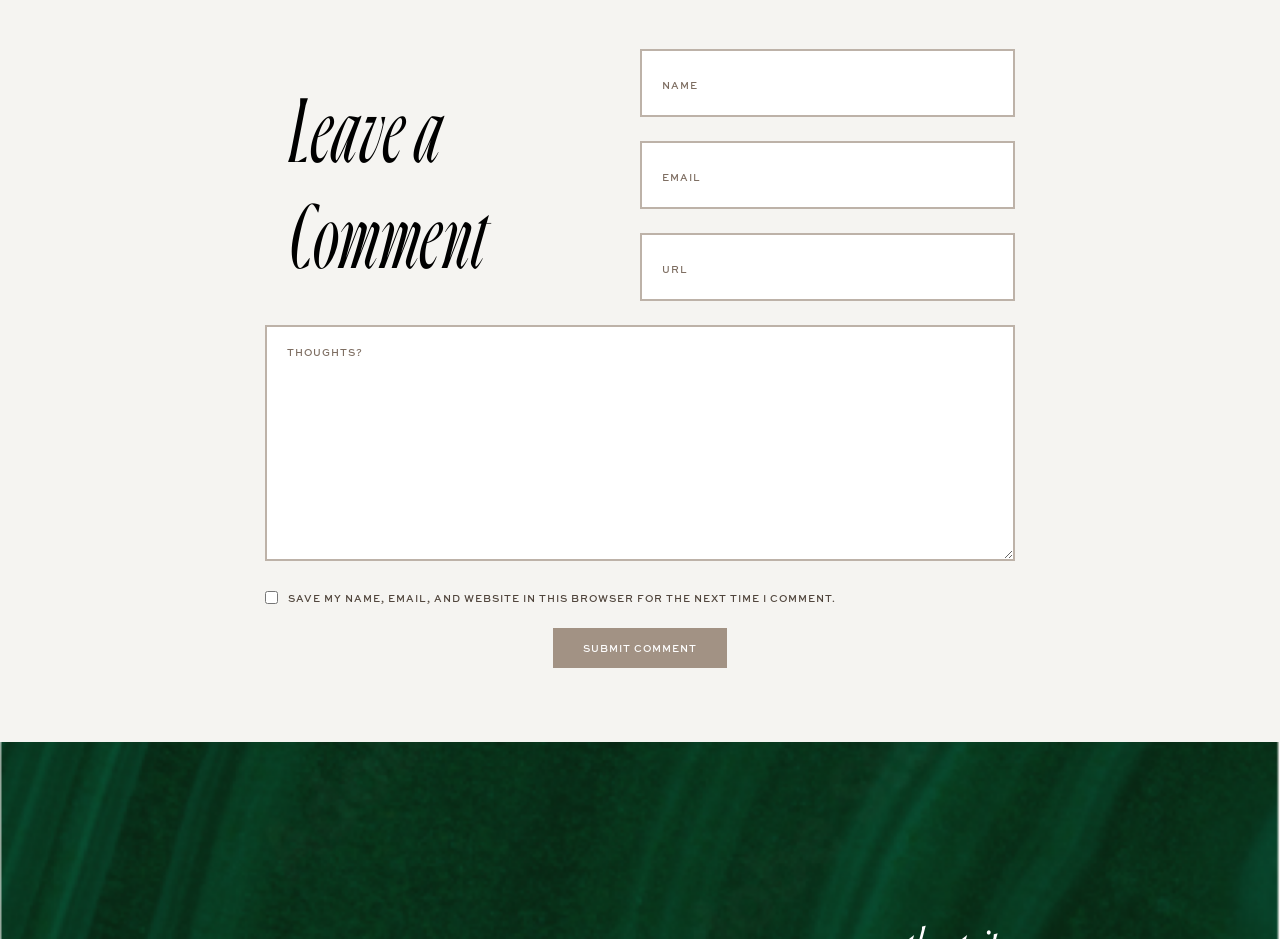What is the button used for?
Look at the screenshot and give a one-word or phrase answer.

To submit a comment